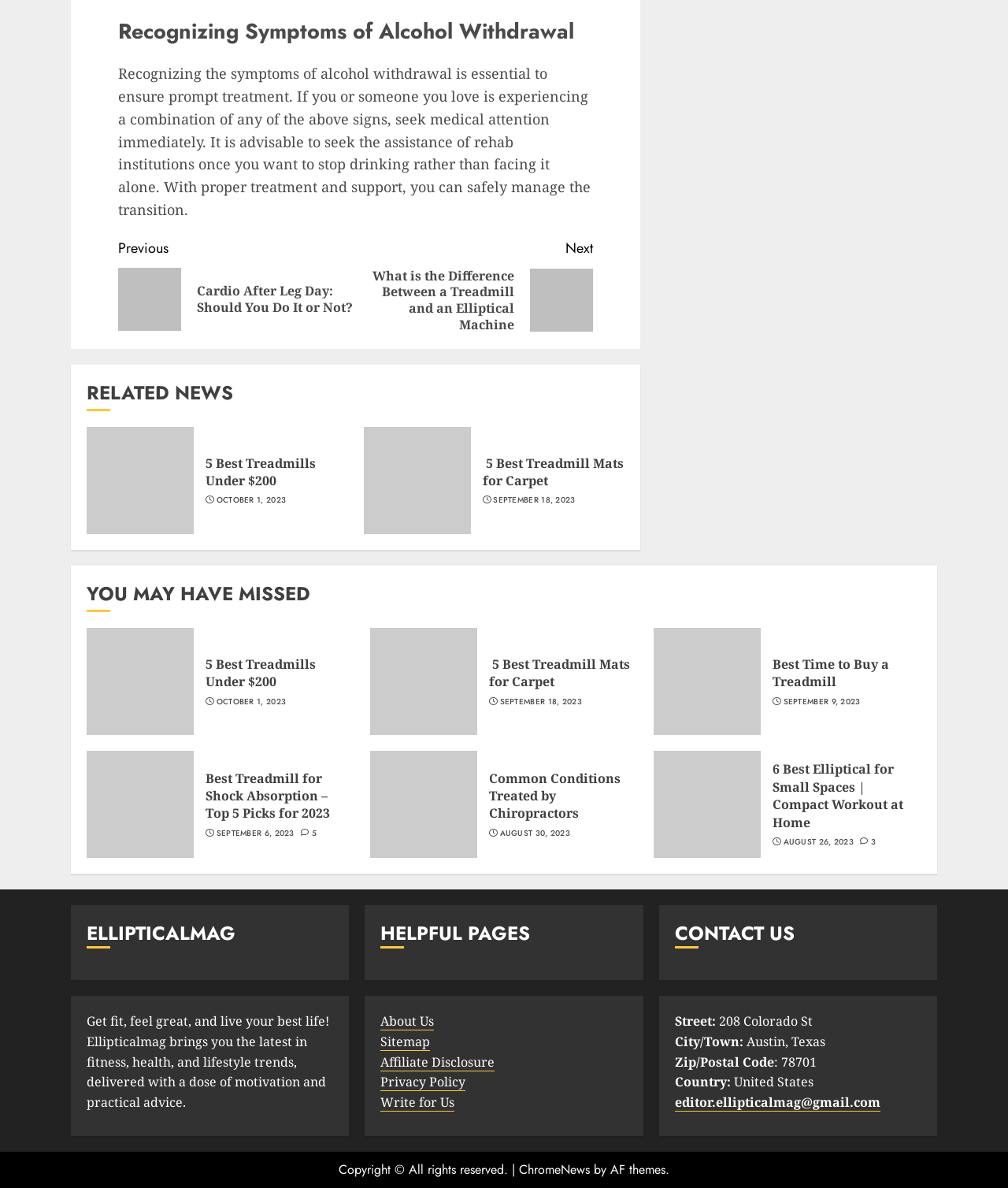Respond to the question with just a single word or phrase: 
What is the purpose of the website?

To provide fitness and health information